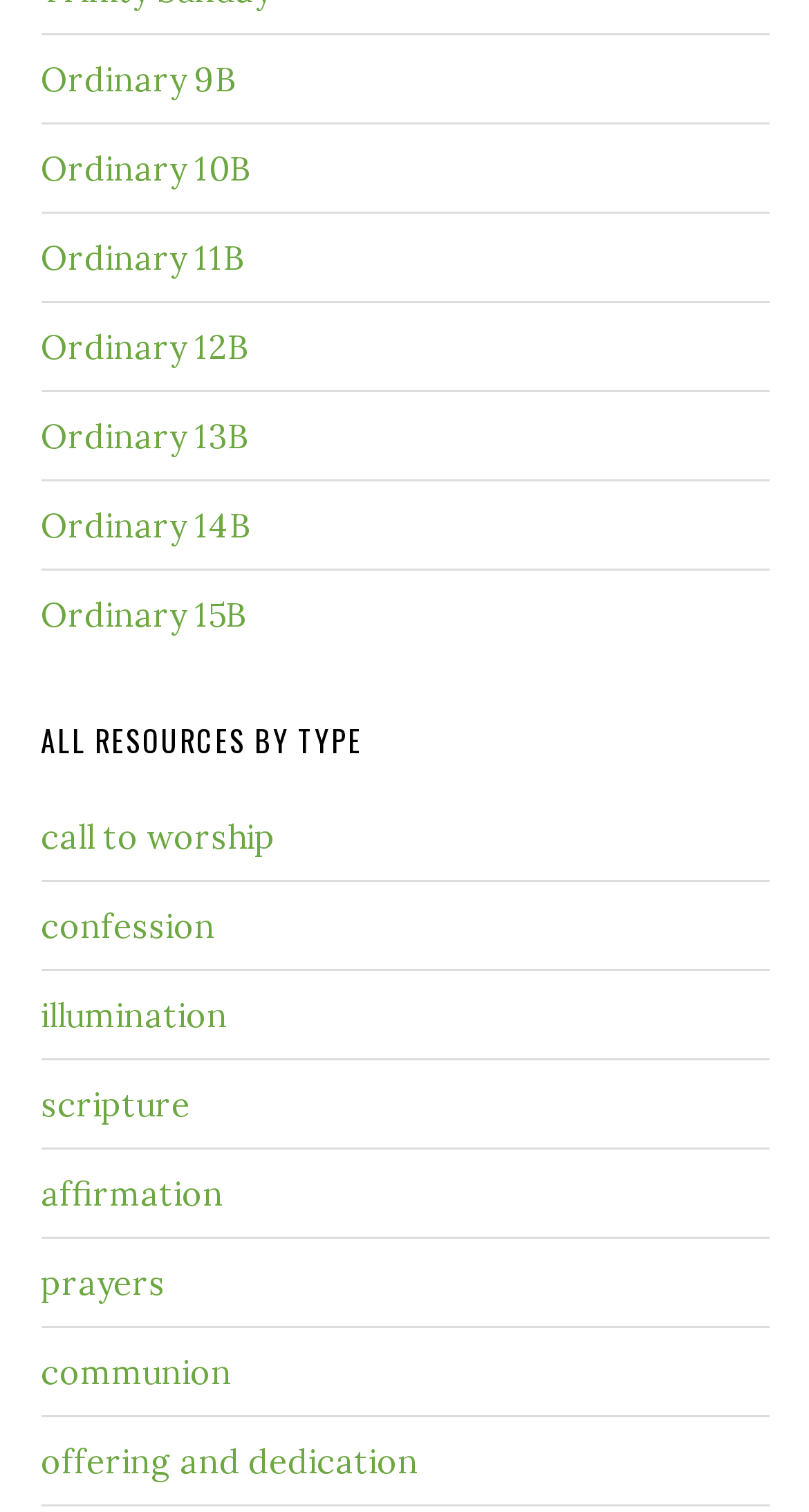Give a short answer to this question using one word or a phrase:
How many links are there under 'ALL RESOURCES BY TYPE'?

9